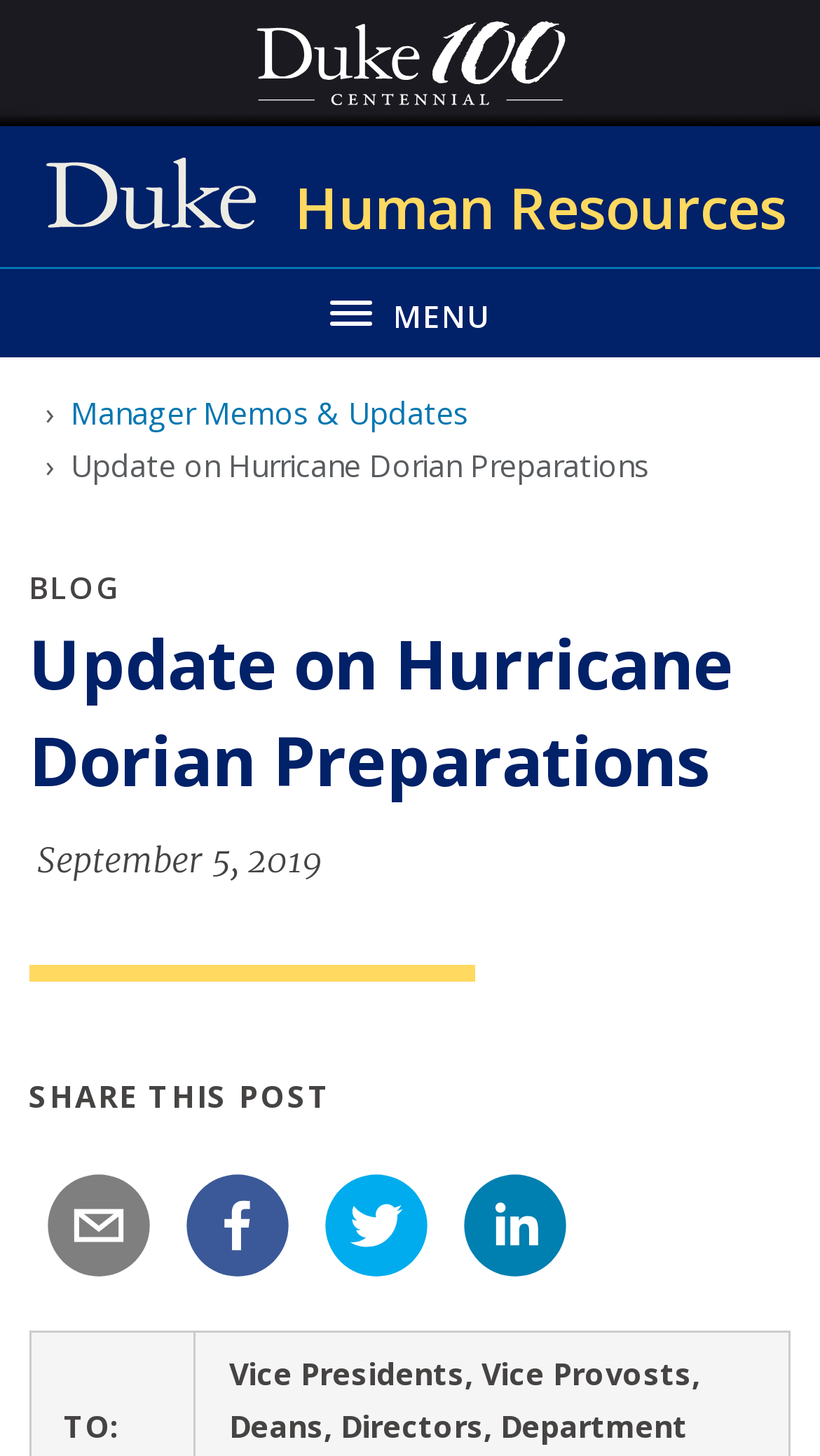Write an elaborate caption that captures the essence of the webpage.

This webpage appears to be an update on Hurricane Dorian preparations from Duke University Human Resources. At the top left, there is a Duke 100 Centennial logo, and next to it, a link to Duke University Human Resources. Below these elements, there is a button to toggle the navigation menu, which is currently not expanded. 

To the right of the toggle button, there is a navigation breadcrumb section that contains a link to "Manager Memos & Updates" and a static text "Update on Hurricane Dorian Preparations". 

Below the navigation section, there is a static text "BLOG" on the left, and a heading that reads "Update on Hurricane Dorian Preparations" spanning across the page. 

Under the heading, there is a static text with the date "September 5, 2019". A horizontal separator line follows, and then a heading "SHARE THIS POST" is displayed. 

Below the "SHARE THIS POST" heading, there are four buttons to share the post via email, Facebook, Twitter, and LinkedIn, each accompanied by an icon.